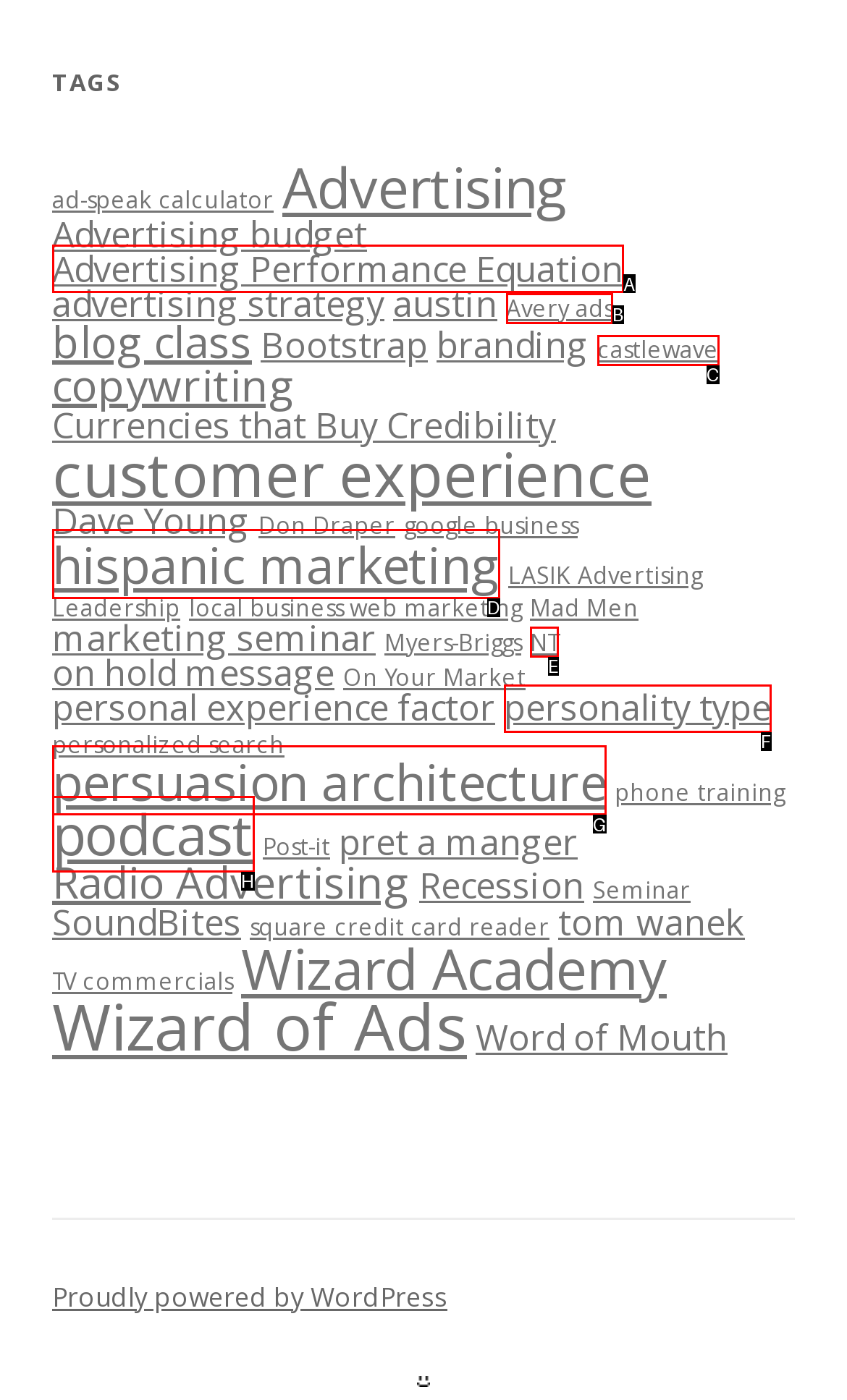Tell me which one HTML element best matches the description: Track Your Refund
Answer with the option's letter from the given choices directly.

None